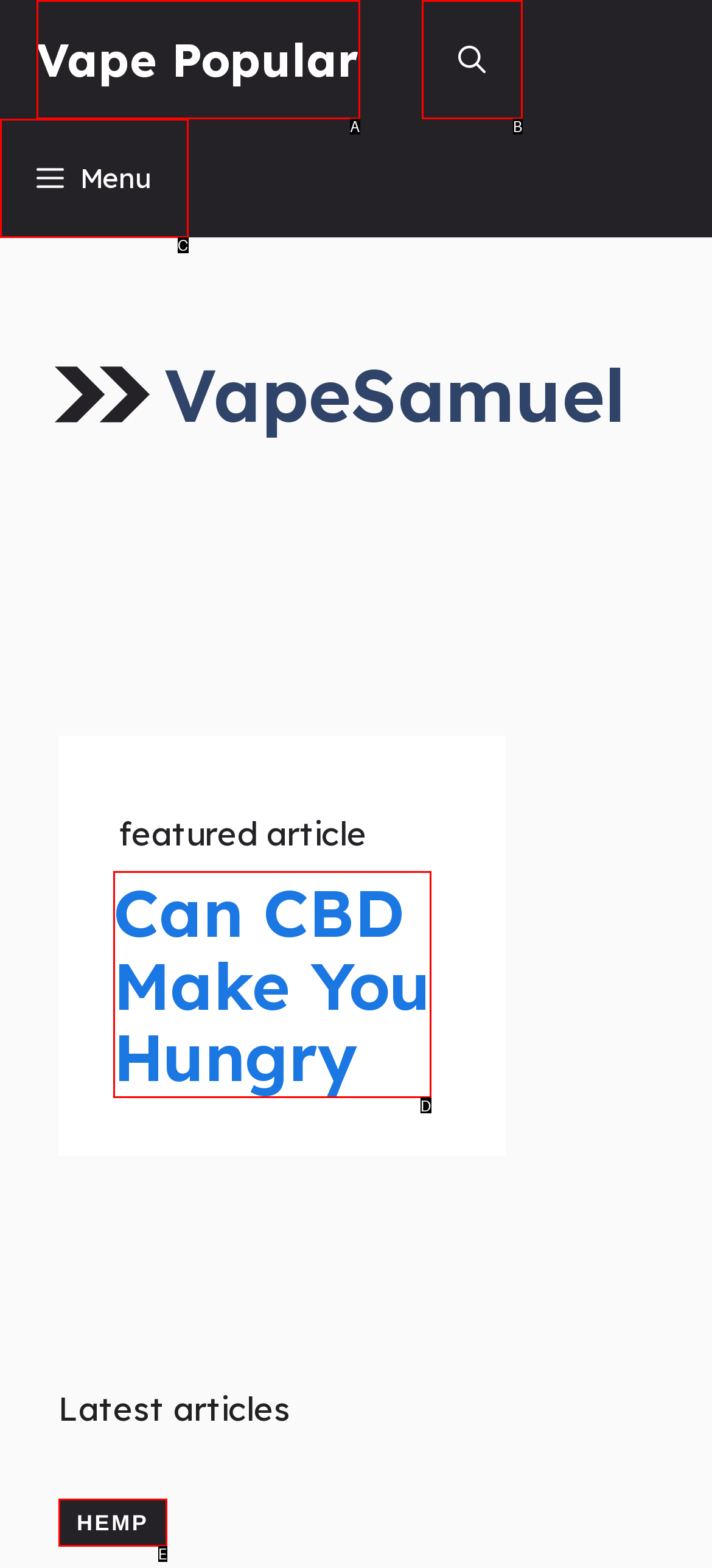Identify the UI element that best fits the description: Hemp
Respond with the letter representing the correct option.

E